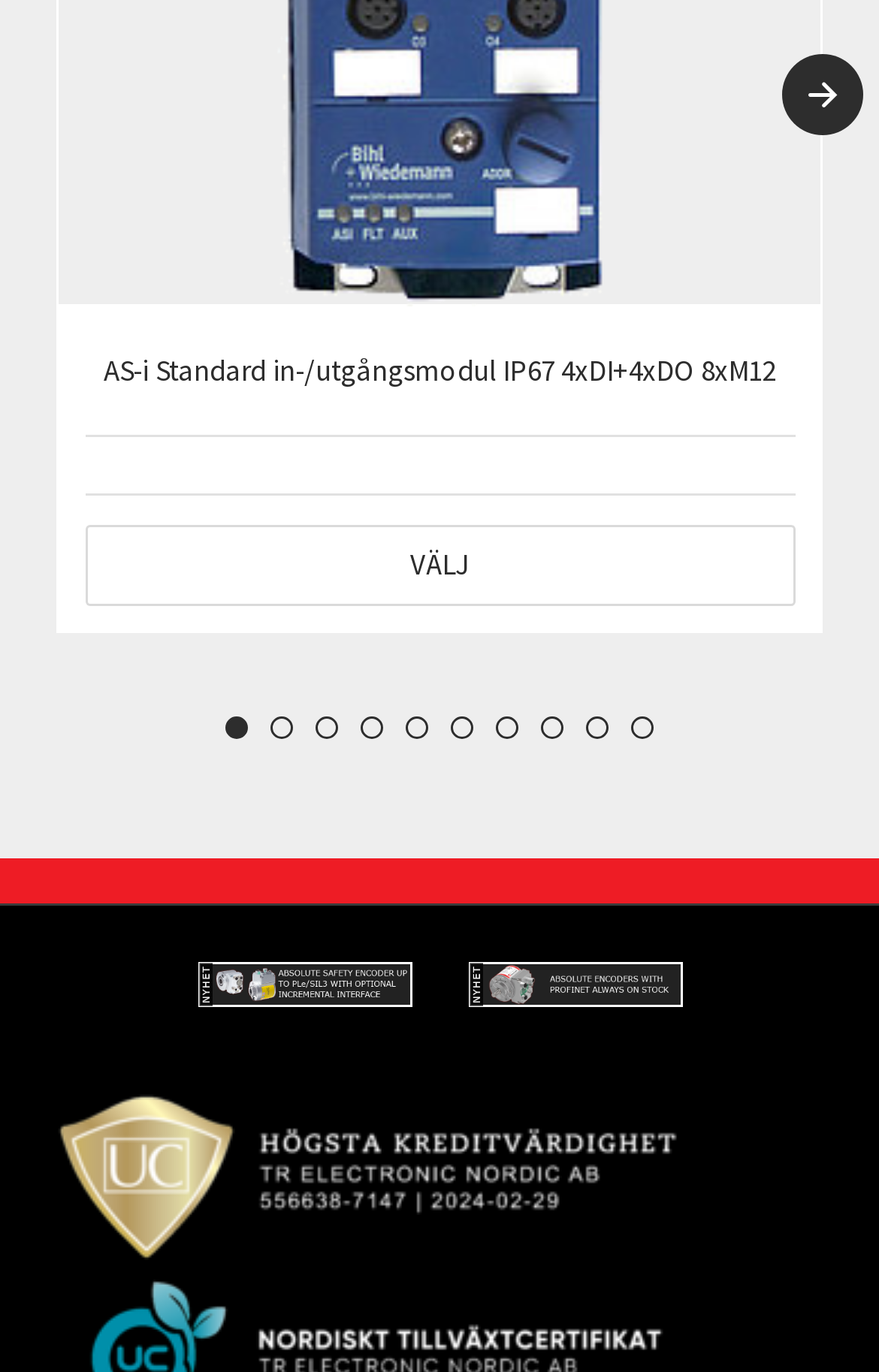What is the purpose of the image at the bottom?
Using the image, provide a concise answer in one word or a short phrase.

To provide information about UC's Riskklasser